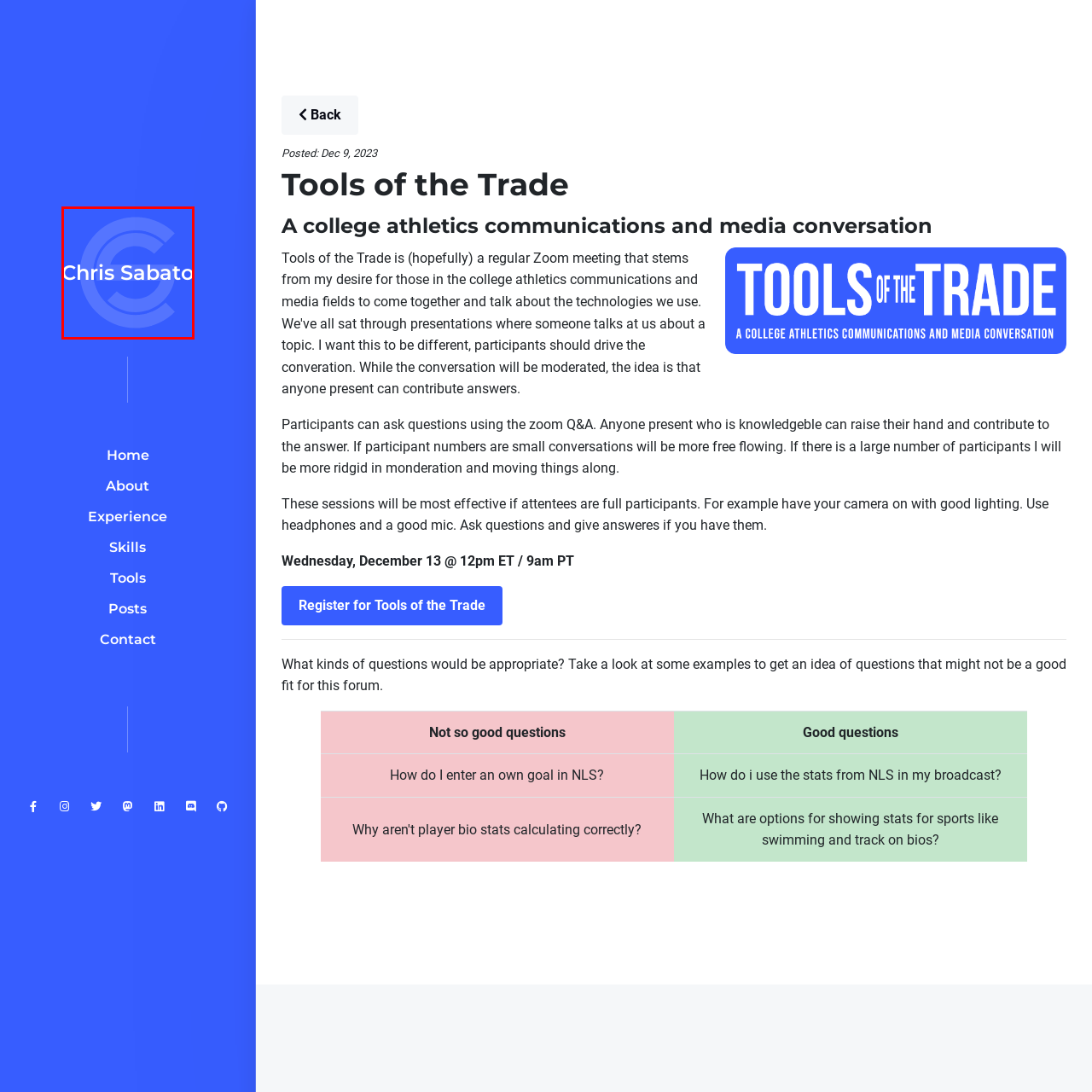What type of font is used in the design?
Please analyze the image within the red bounding box and offer a comprehensive answer to the question.

The caption describes the font used in the design as modern and clean, which suggests a sleek and sophisticated typography that makes the name 'Chris Sabato' stand out effectively.